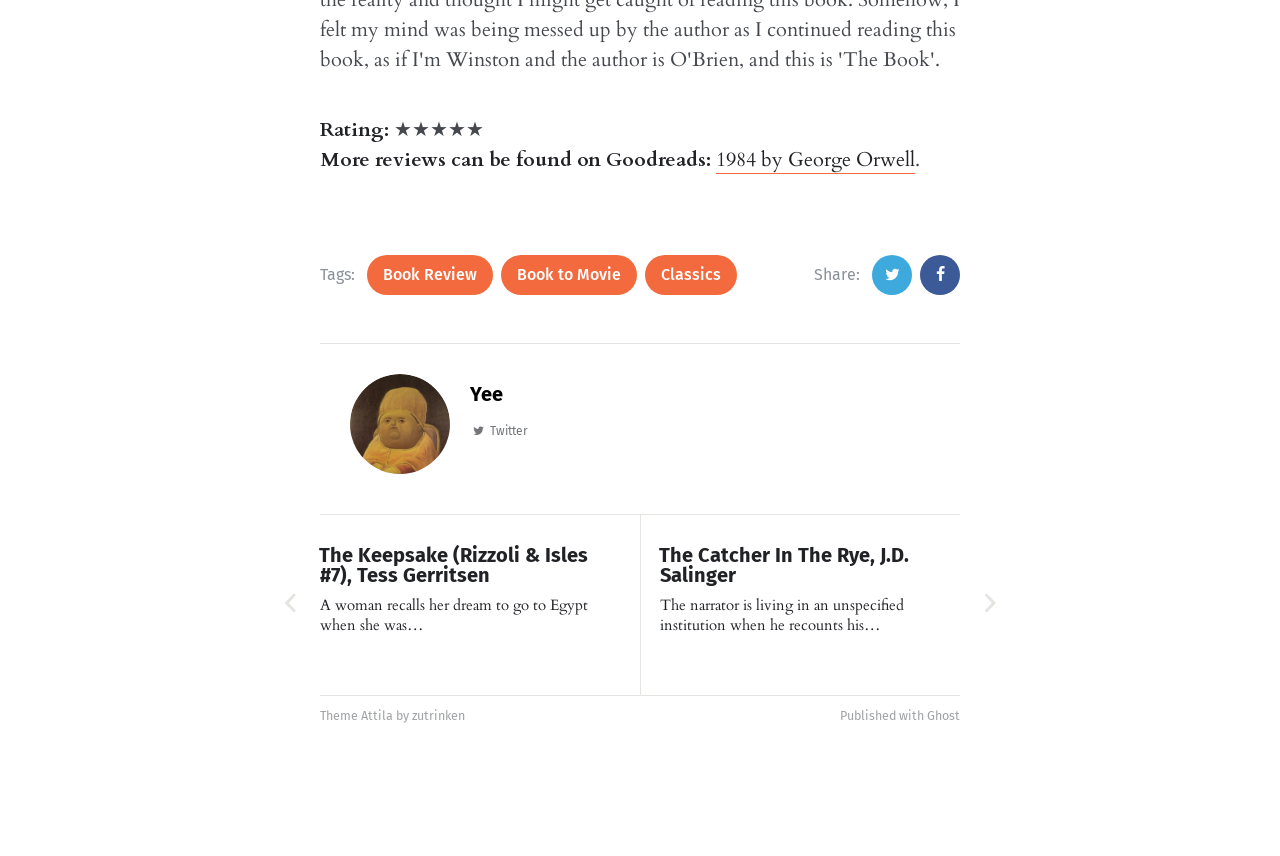Could you determine the bounding box coordinates of the clickable element to complete the instruction: "Check out the book The Keepsake by Tess Gerritsen"? Provide the coordinates as four float numbers between 0 and 1, i.e., [left, top, right, bottom].

[0.25, 0.602, 0.5, 0.812]